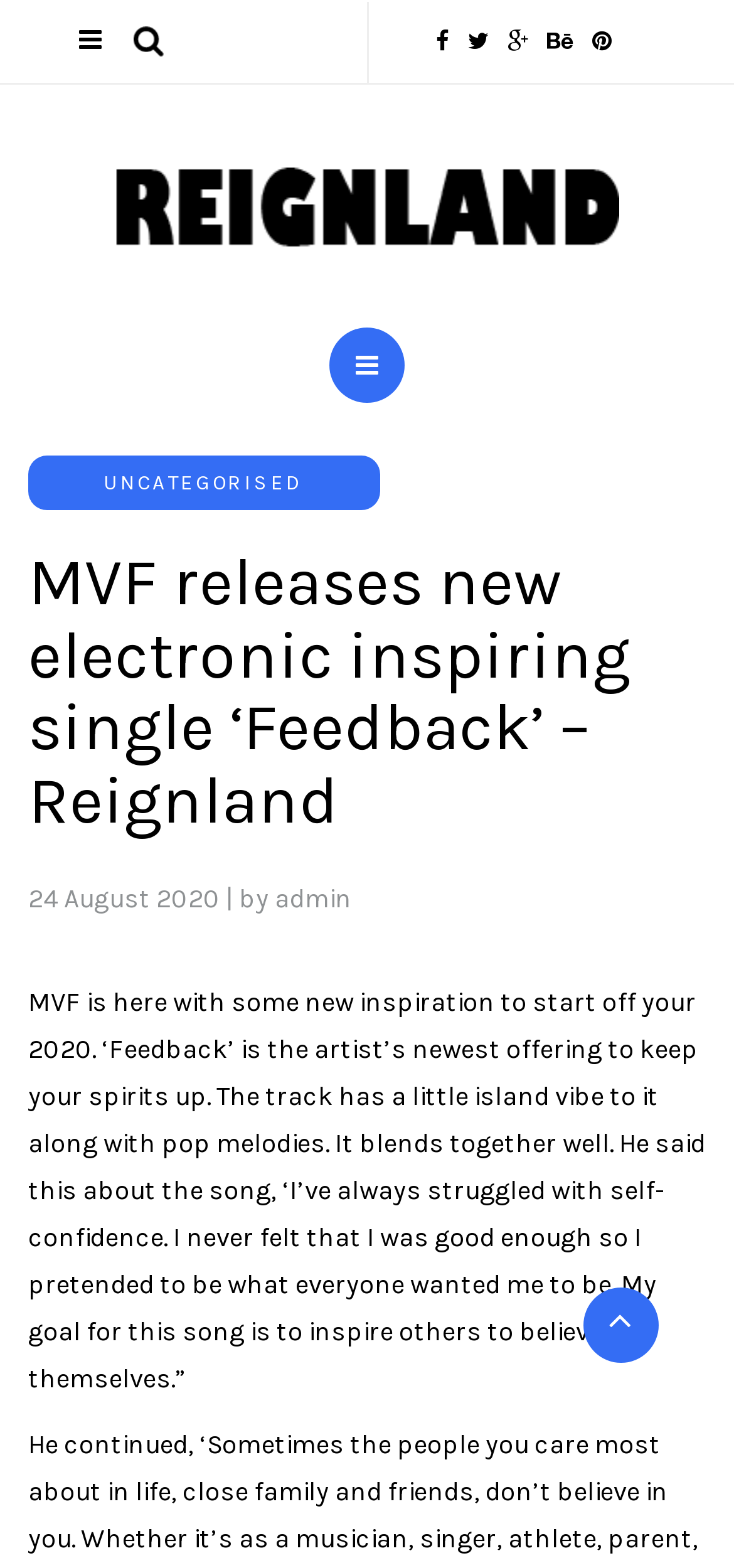Give a concise answer of one word or phrase to the question: 
Who wrote the article?

admin